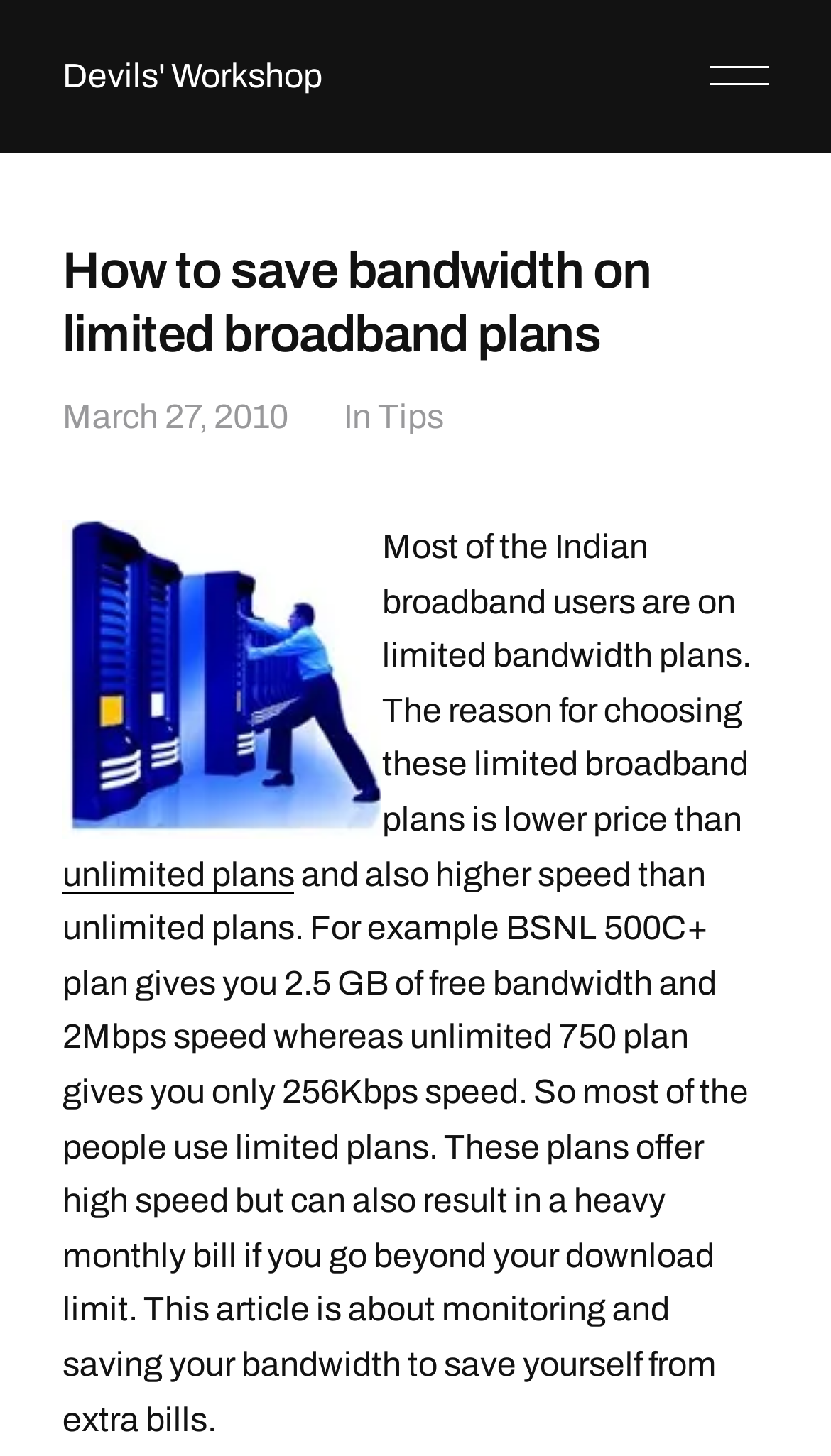Answer the question in a single word or phrase:
What is the reason for choosing limited broadband plans?

lower price